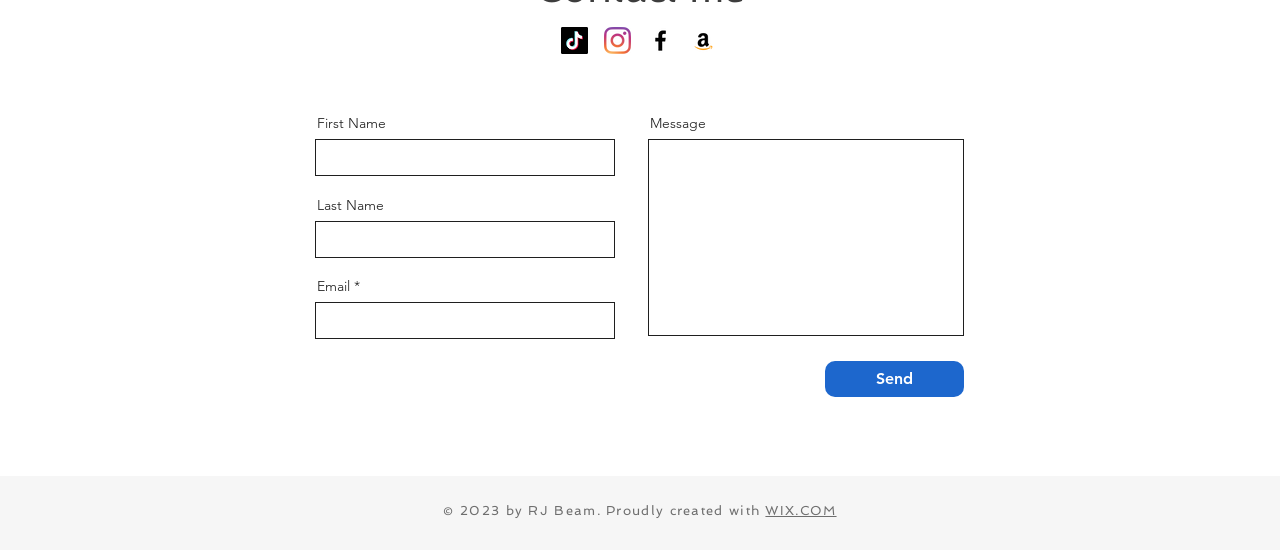What platform was used to create the website? Based on the image, give a response in one word or a short phrase.

WIX.COM